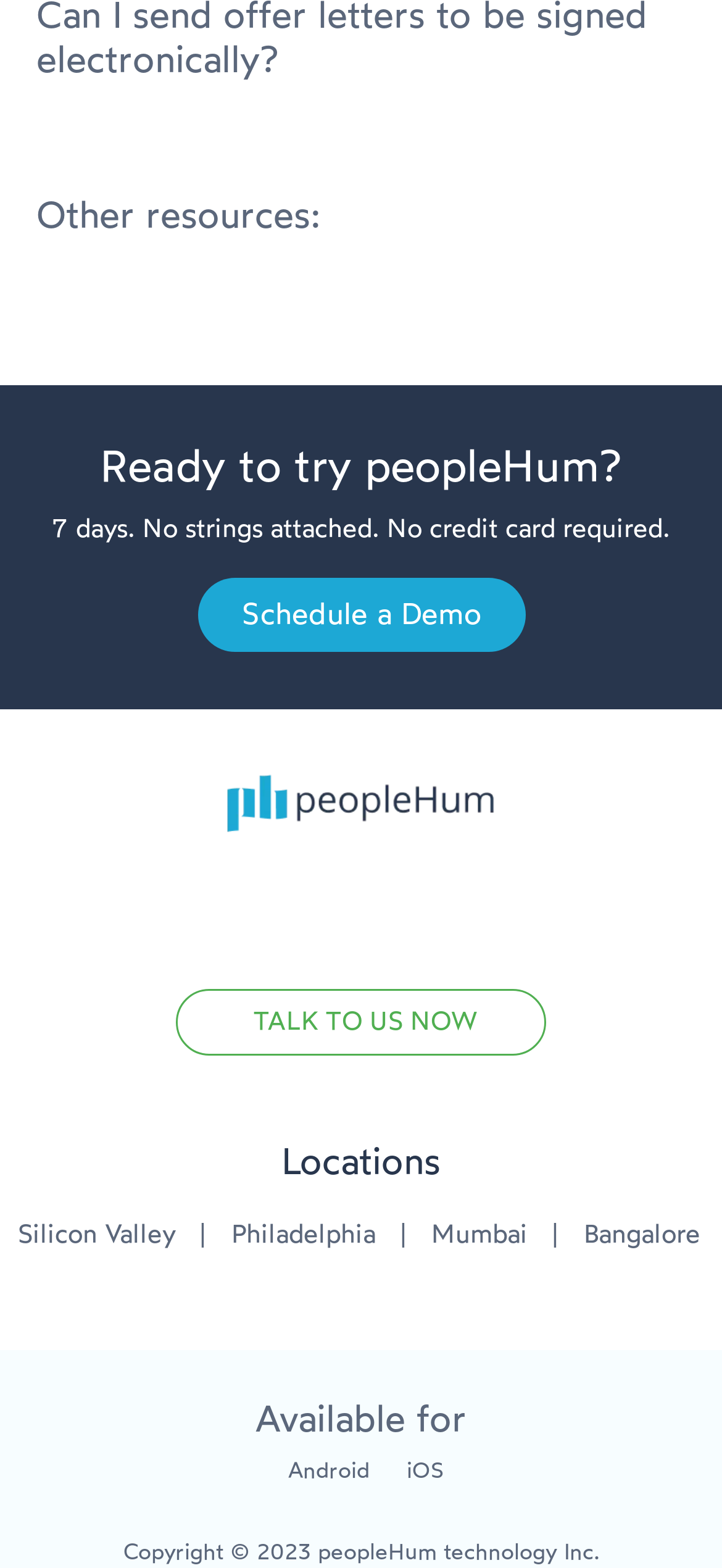Carefully examine the image and provide an in-depth answer to the question: What is peopleHum used for?

Based on the StaticText element, peopleHum is used for customizable offer letter templates and sending them to newly hired candidates, along with other documents, and getting them signed electronically.